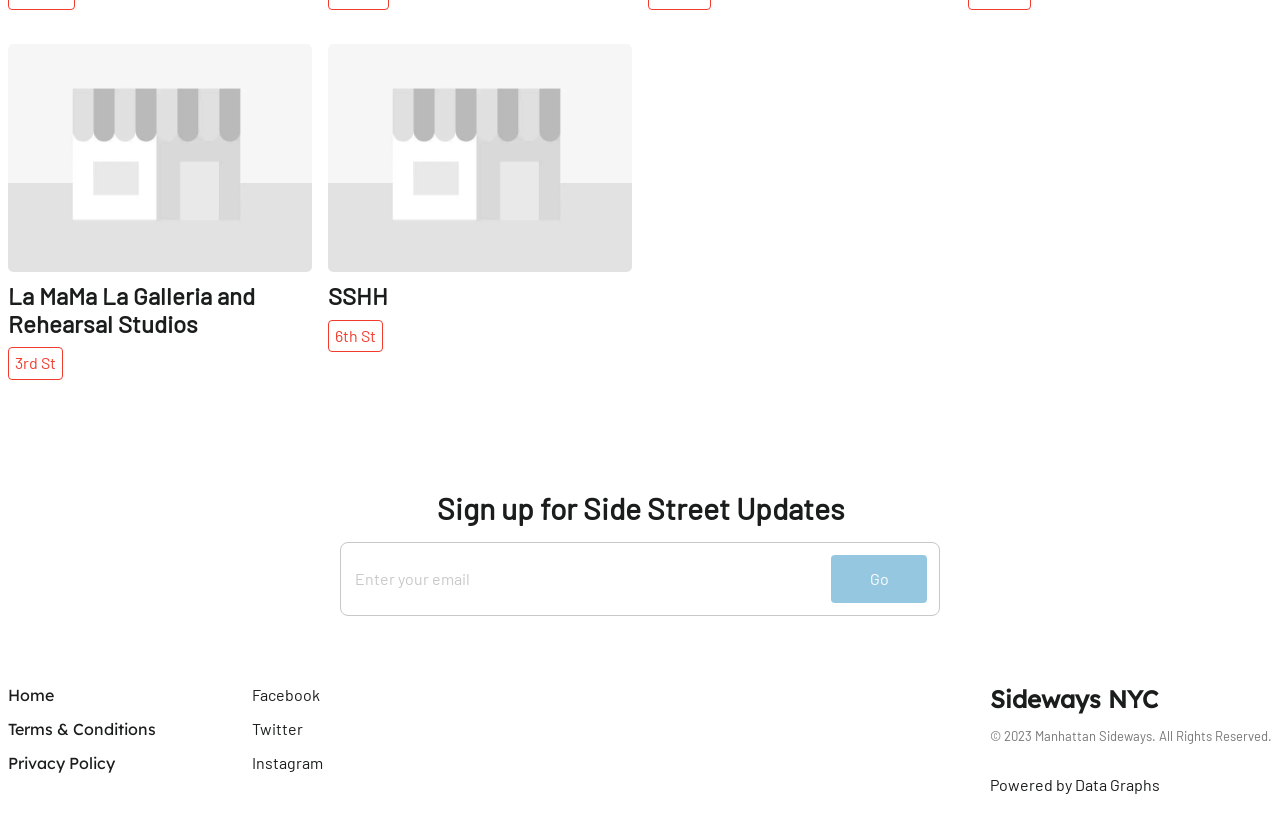Find the bounding box of the UI element described as: "parent_node: Share". The bounding box coordinates should be given as four float values between 0 and 1, i.e., [left, top, right, bottom].

[0.006, 0.053, 0.244, 0.328]